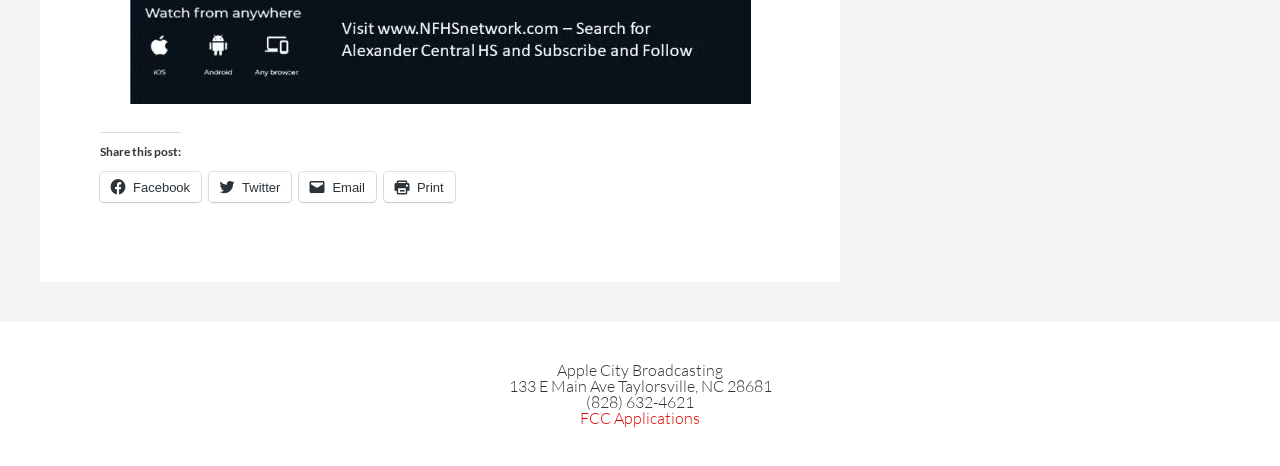Provide the bounding box coordinates of the HTML element described by the text: "FCC Applications".

[0.453, 0.876, 0.547, 0.918]